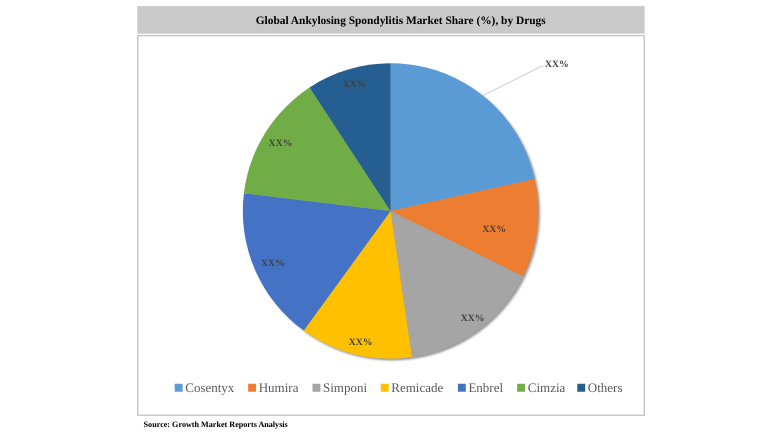Detail the scene depicted in the image with as much precision as possible.

The image presents a pie chart titled "Global Ankylosing Spondylitis Market Share (%), by Drugs." This visual representation illustrates the distribution of market share among various drugs used to treat Ankylosing Spondylitis. Segments of the chart are color-coded for easy identification: Cosentyx is highlighted in blue, Humira in orange, Simponi in green, Remicade in yellow, Enbrel in light blue, Cimzia in dark blue, and a segment representing "Others" in a darker shade. Each section is marked with percentage values (not displayed in the image) that quantify their respective market shares. The source of the data is attributed to "Growth Market Reports Analysis," providing credibility to the information presented. This chart serves as an essential tool for stakeholders in understanding the current market dynamics and the competitive landscape in the Ankylosing Spondylitis treatment sector.